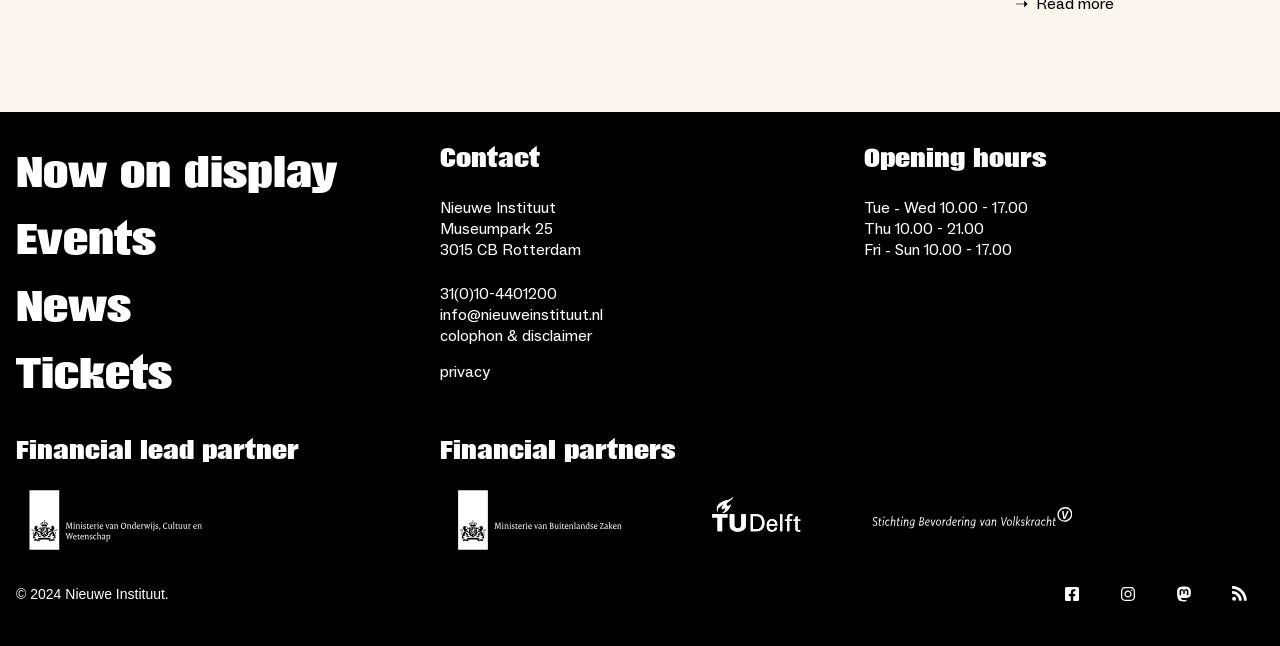Locate the bounding box coordinates of the clickable region necessary to complete the following instruction: "Read the 'Crafting News shares...' description". Provide the coordinates in the format of four float numbers between 0 and 1, i.e., [left, top, right, bottom].

None